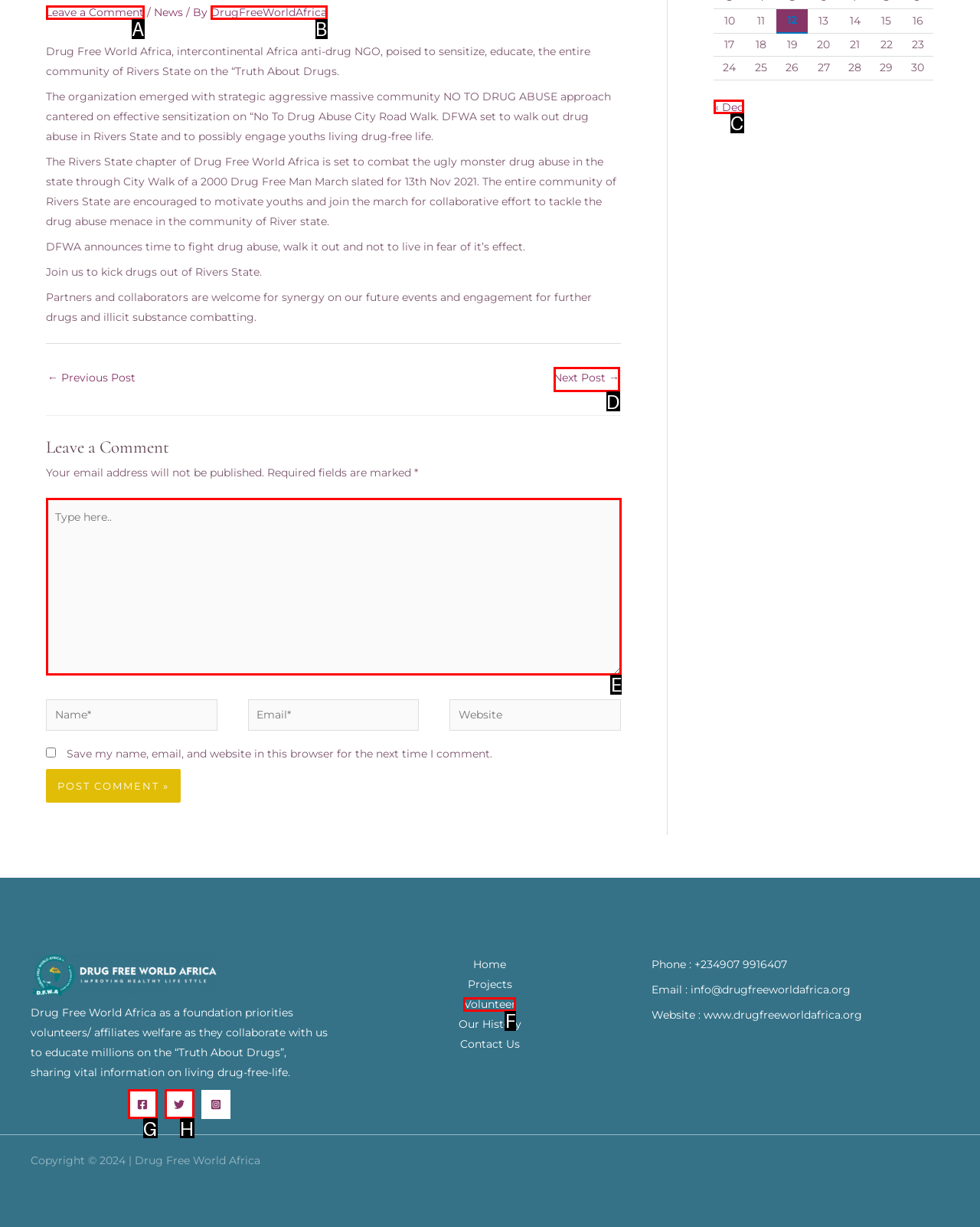Identify the correct HTML element to click to accomplish this task: Read about recent post 'Are All Compostable Bags Acceptable in Curbside Bins?'
Respond with the letter corresponding to the correct choice.

None